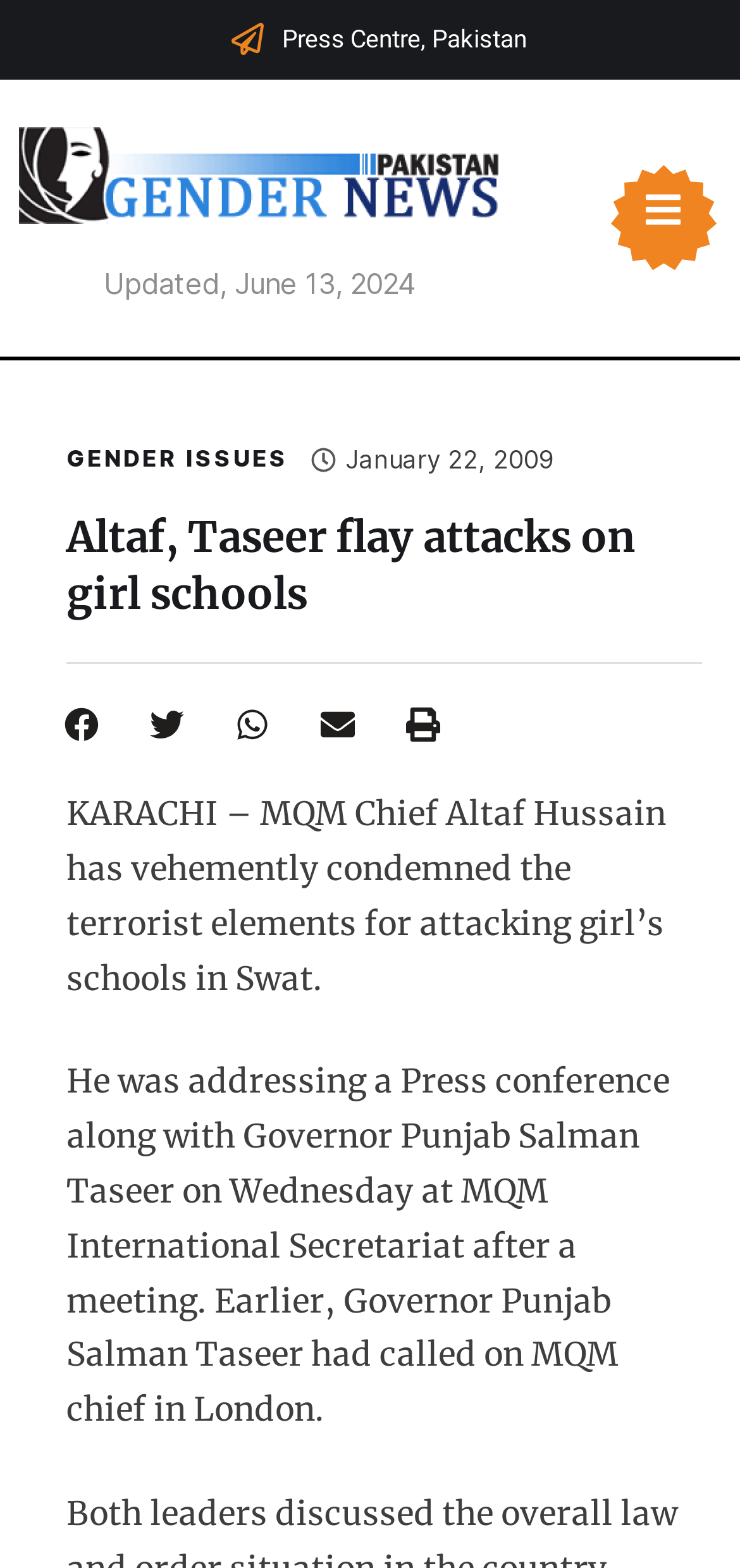Please respond in a single word or phrase: 
How many sharing options are available?

5